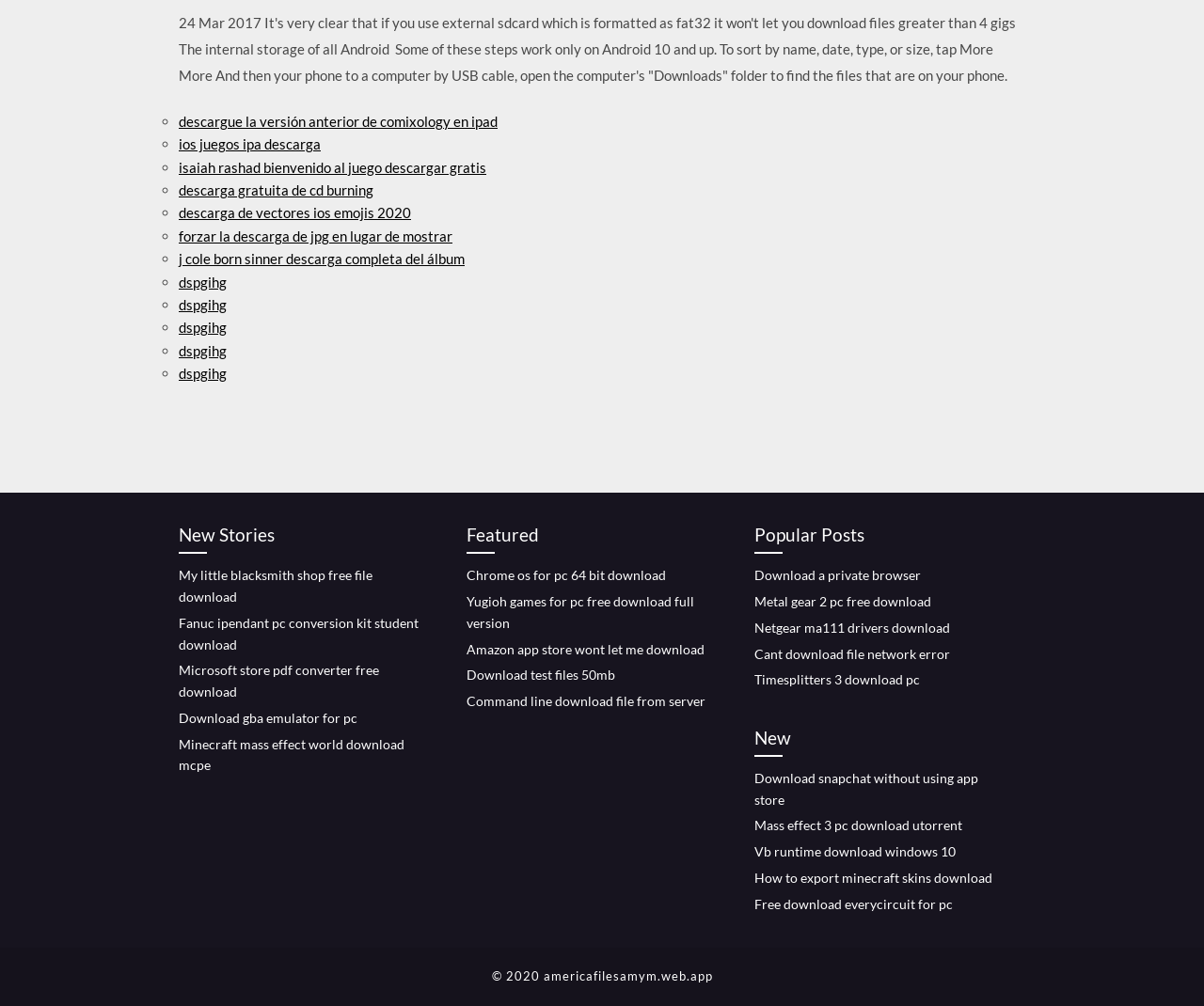Please specify the bounding box coordinates of the element that should be clicked to execute the given instruction: 'View New Stories'. Ensure the coordinates are four float numbers between 0 and 1, expressed as [left, top, right, bottom].

[0.148, 0.518, 0.359, 0.551]